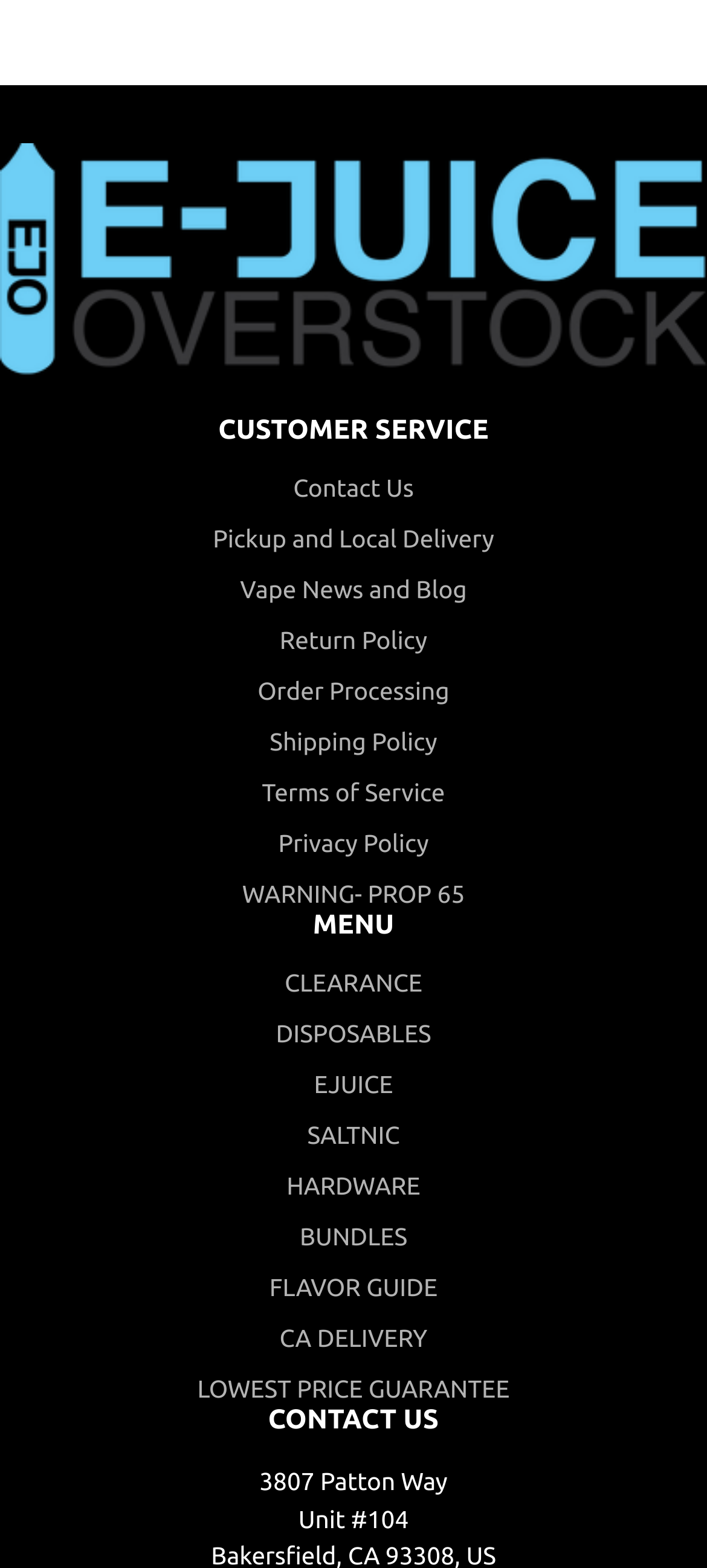Give a one-word or phrase response to the following question: What is the address of the company?

3807 Patton Way, Unit #104